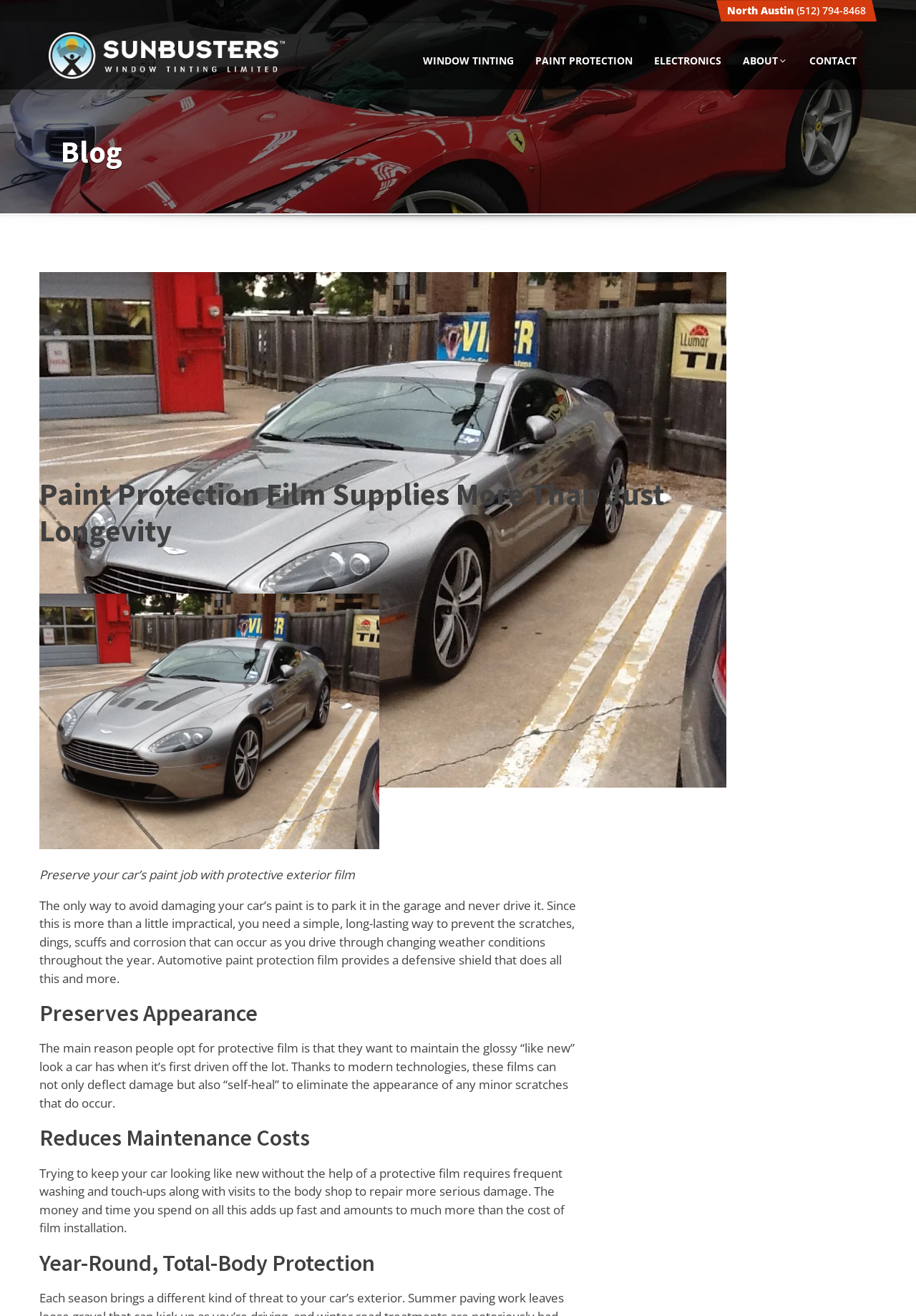What is the location of Sunbusters Window Tinting?
Craft a detailed and extensive response to the question.

I found the location by looking at the static text element next to the phone number, which is likely the location of the company.